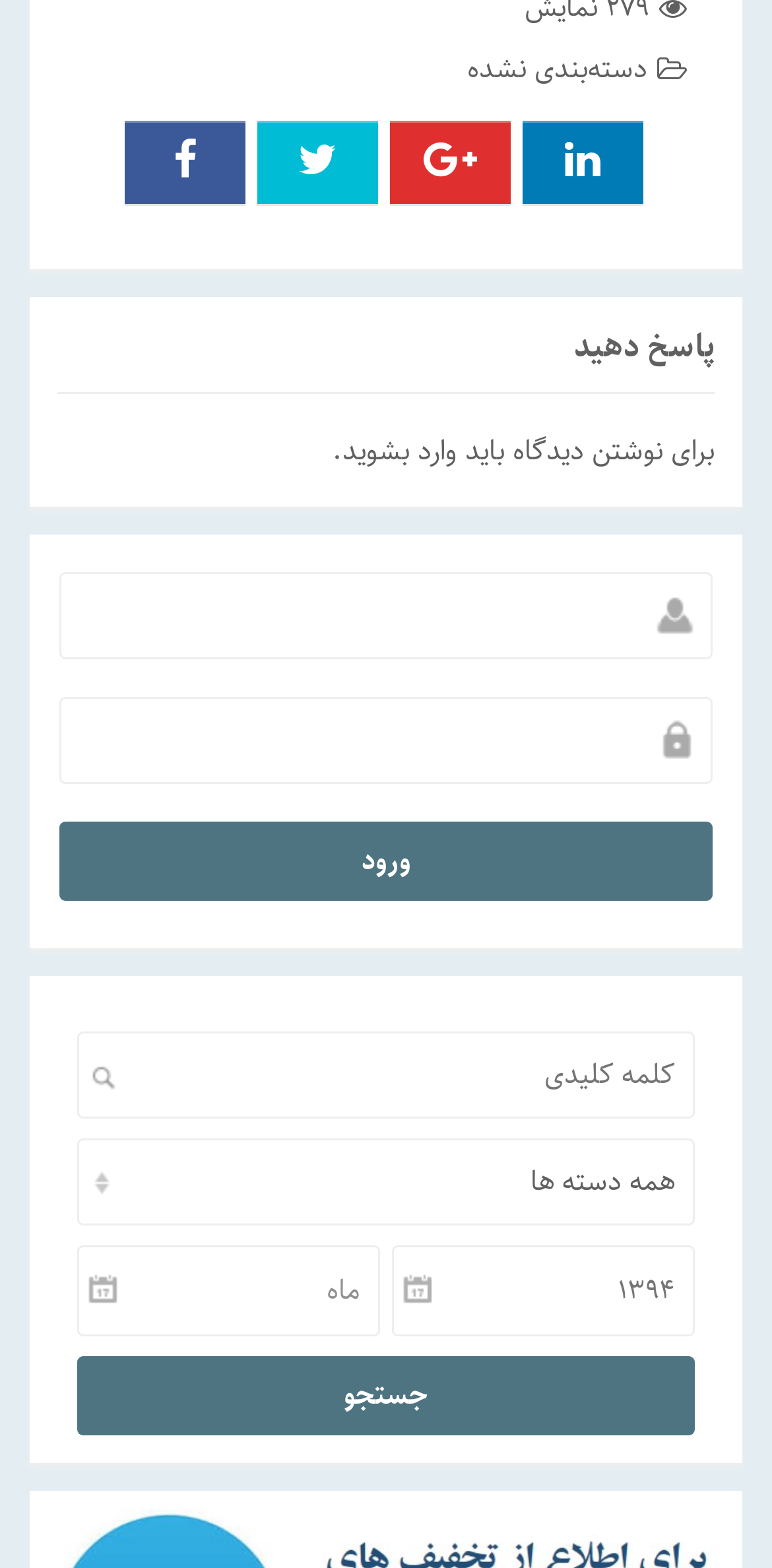What is the purpose of the links in the footer?
Provide a thorough and detailed answer to the question.

The links in the footer have icons that resemble social media icons, such as '' which is similar to the Facebook icon, suggesting that they are used to link to the website's social media profiles.